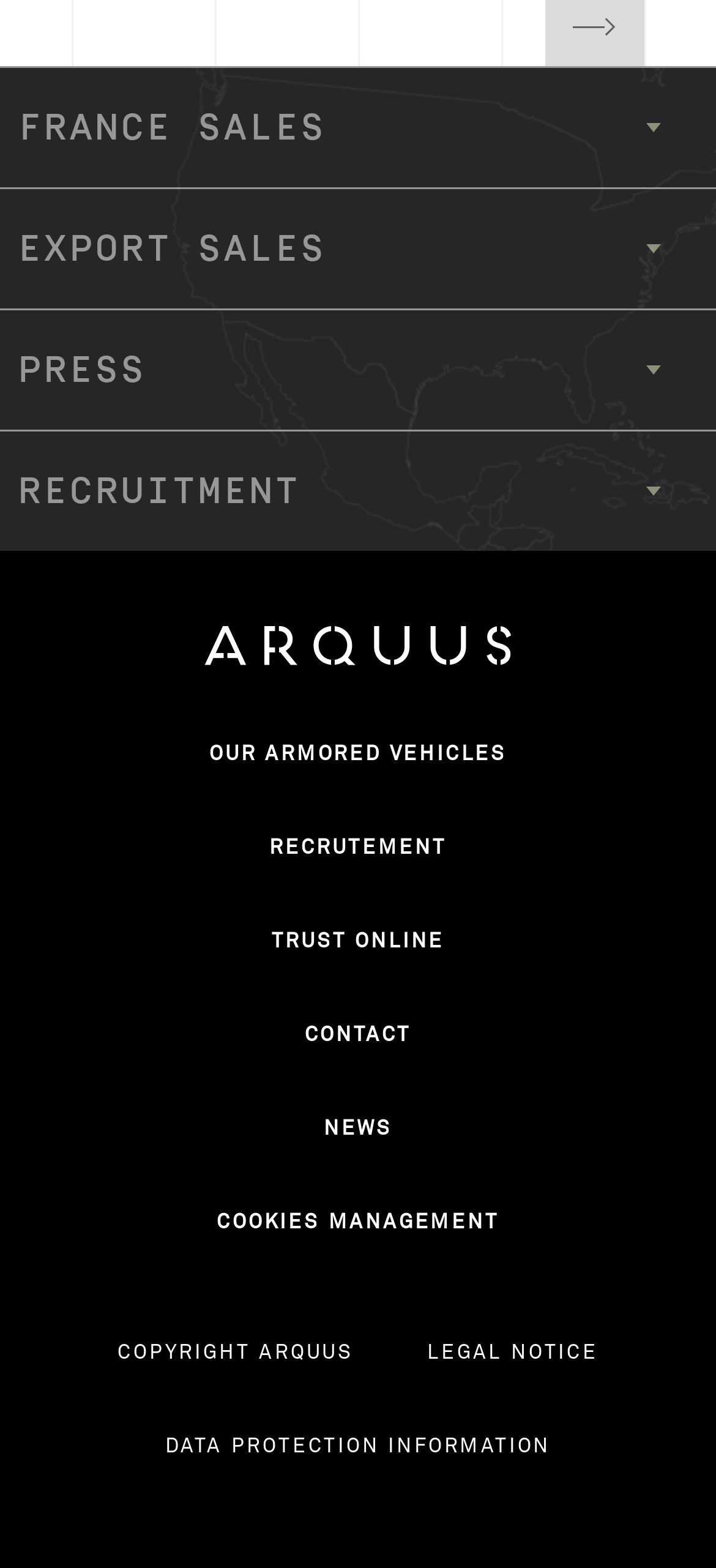Provide the bounding box coordinates of the HTML element this sentence describes: "Our armored vehicles". The bounding box coordinates consist of four float numbers between 0 and 1, i.e., [left, top, right, bottom].

[0.0, 0.452, 1.0, 0.512]